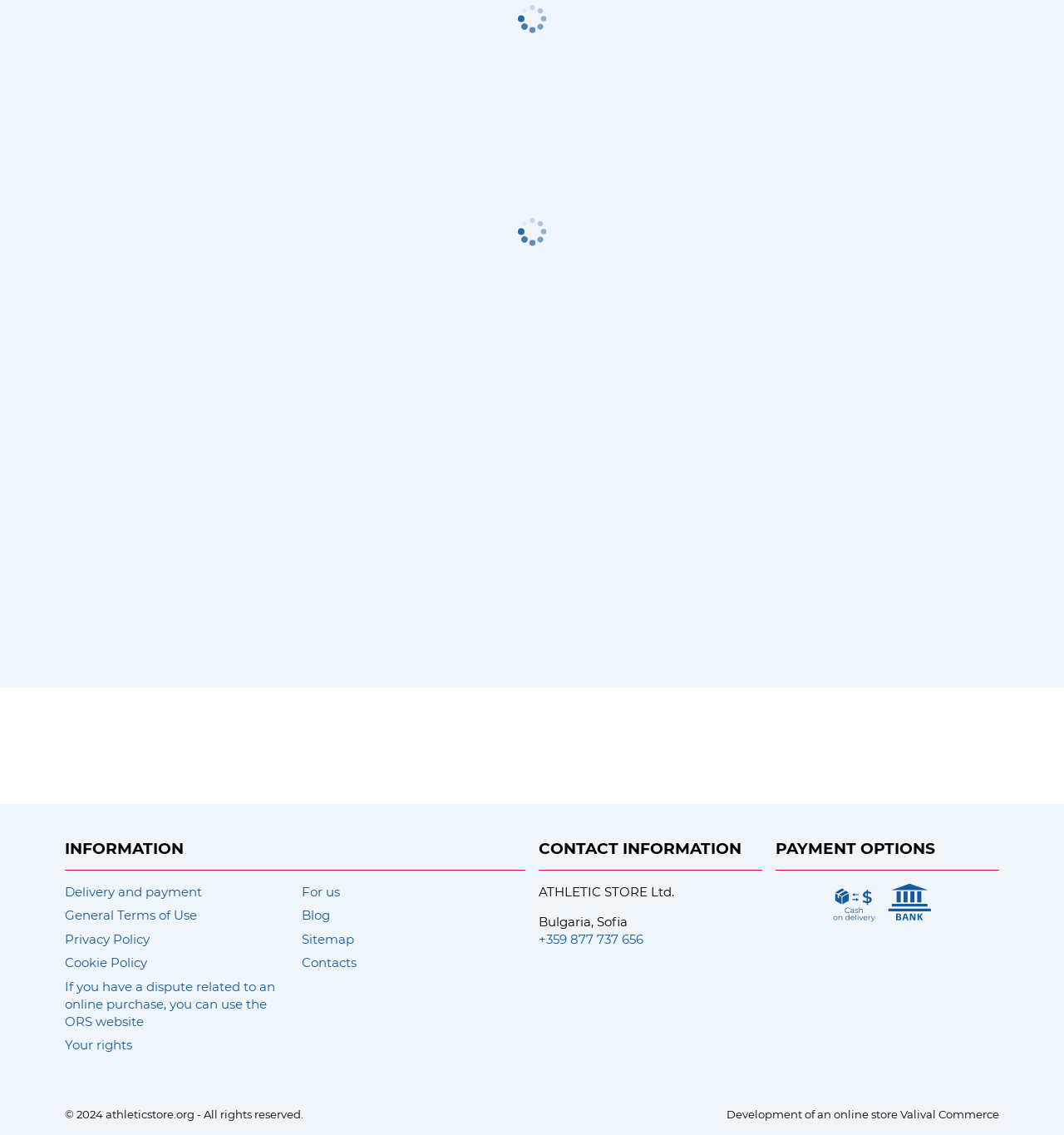Can you give a comprehensive explanation to the question given the content of the image?
What is the company name?

The company name can be found in the CONTACT INFORMATION section, where it is stated as 'ATHLETIC STORE Ltd.'